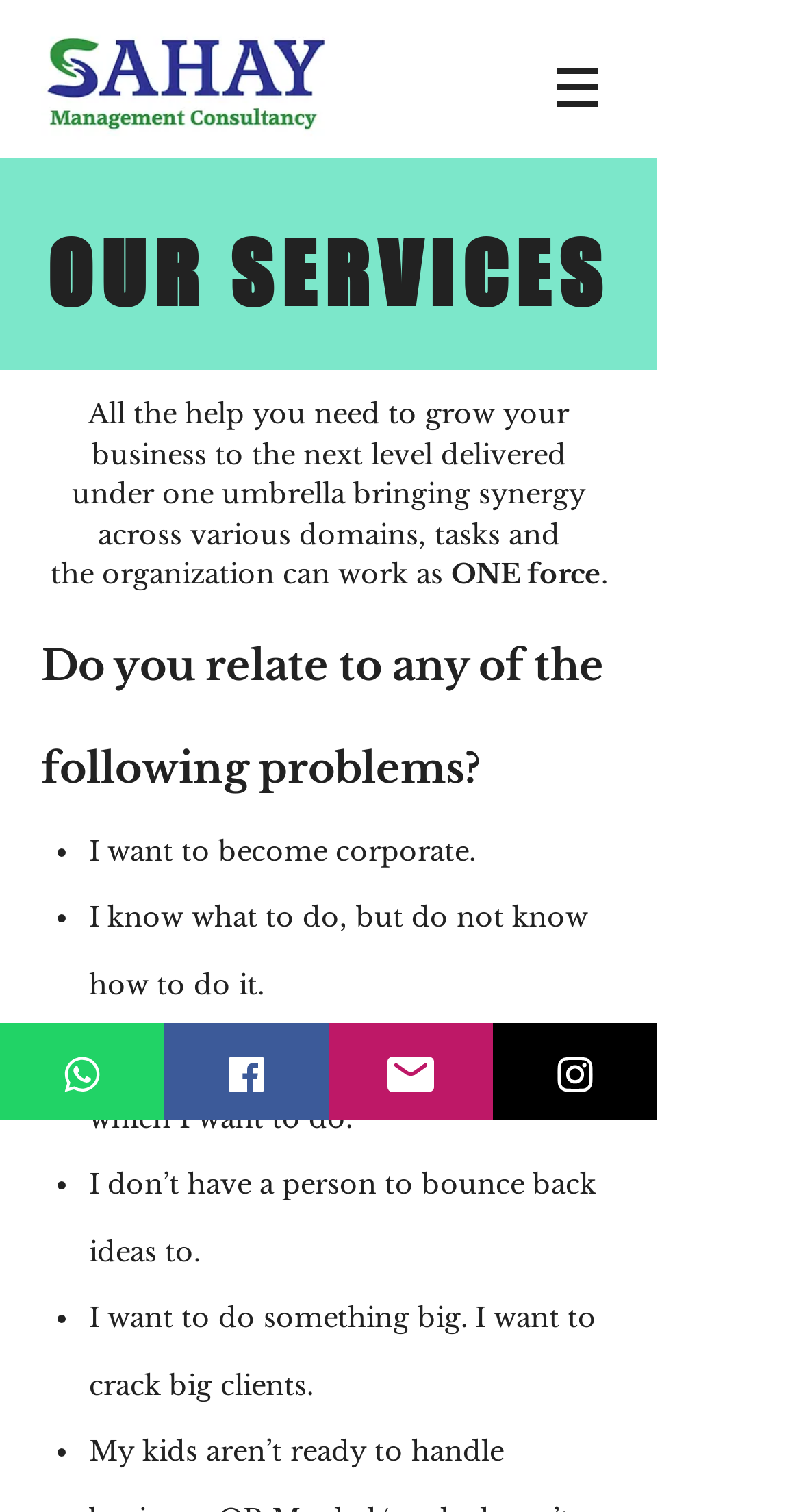Given the description of the UI element: "Sign in", predict the bounding box coordinates in the form of [left, top, right, bottom], with each value being a float between 0 and 1.

None